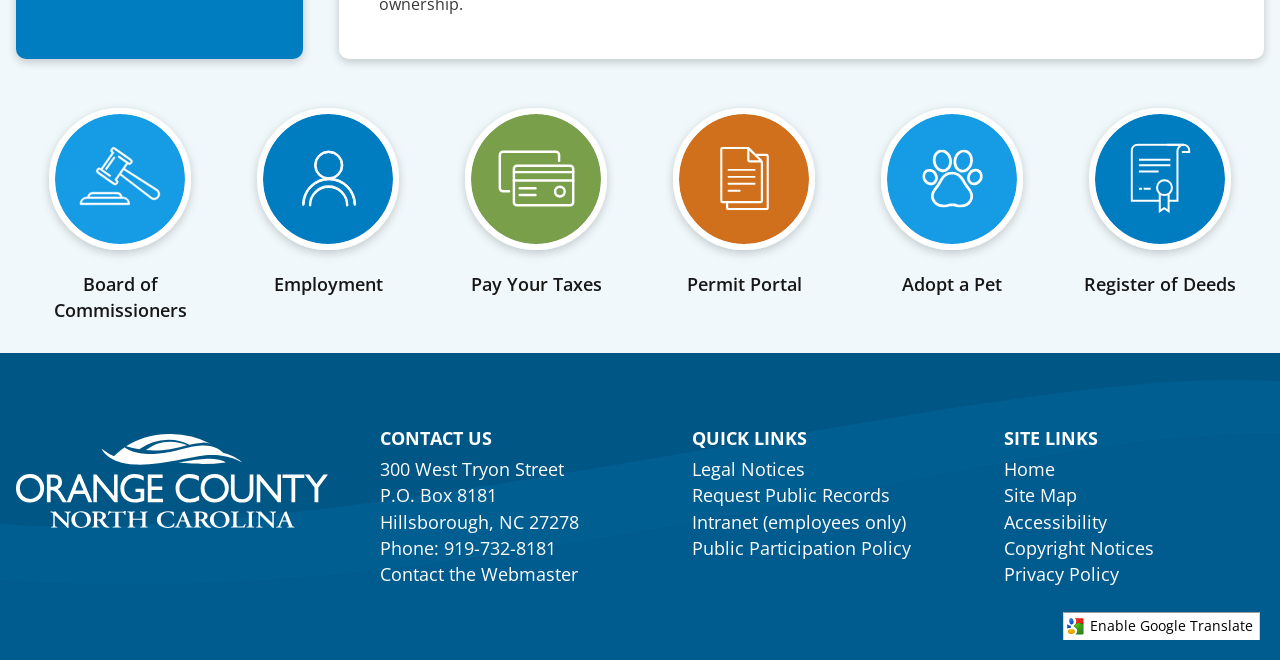Please specify the bounding box coordinates in the format (top-left x, top-left y, bottom-right x, bottom-right y), with values ranging from 0 to 1. Identify the bounding box for the UI component described as follows: Site Links

[0.784, 0.646, 0.858, 0.682]